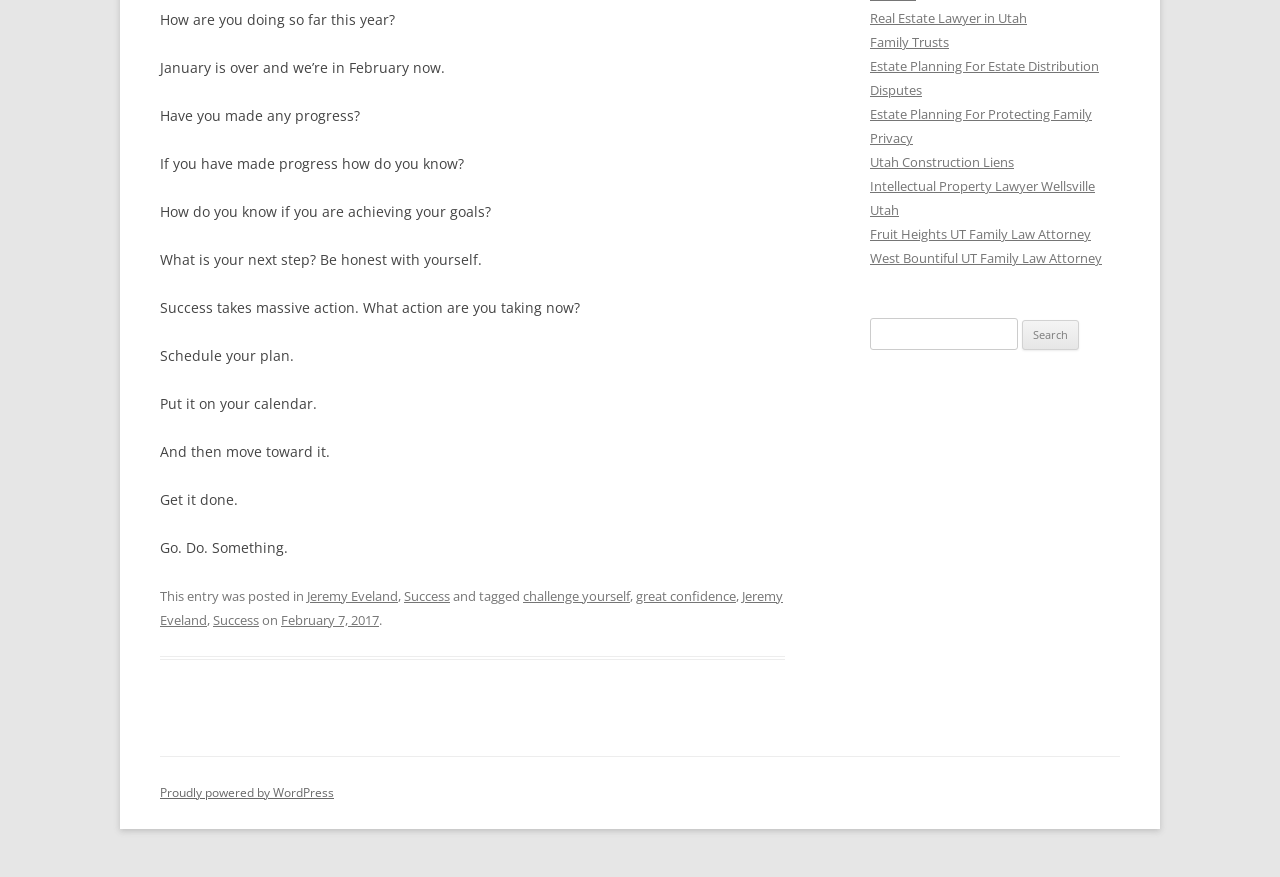Identify the bounding box for the described UI element. Provide the coordinates in (top-left x, top-left y, bottom-right x, bottom-right y) format with values ranging from 0 to 1: February 7, 2017

[0.22, 0.696, 0.296, 0.717]